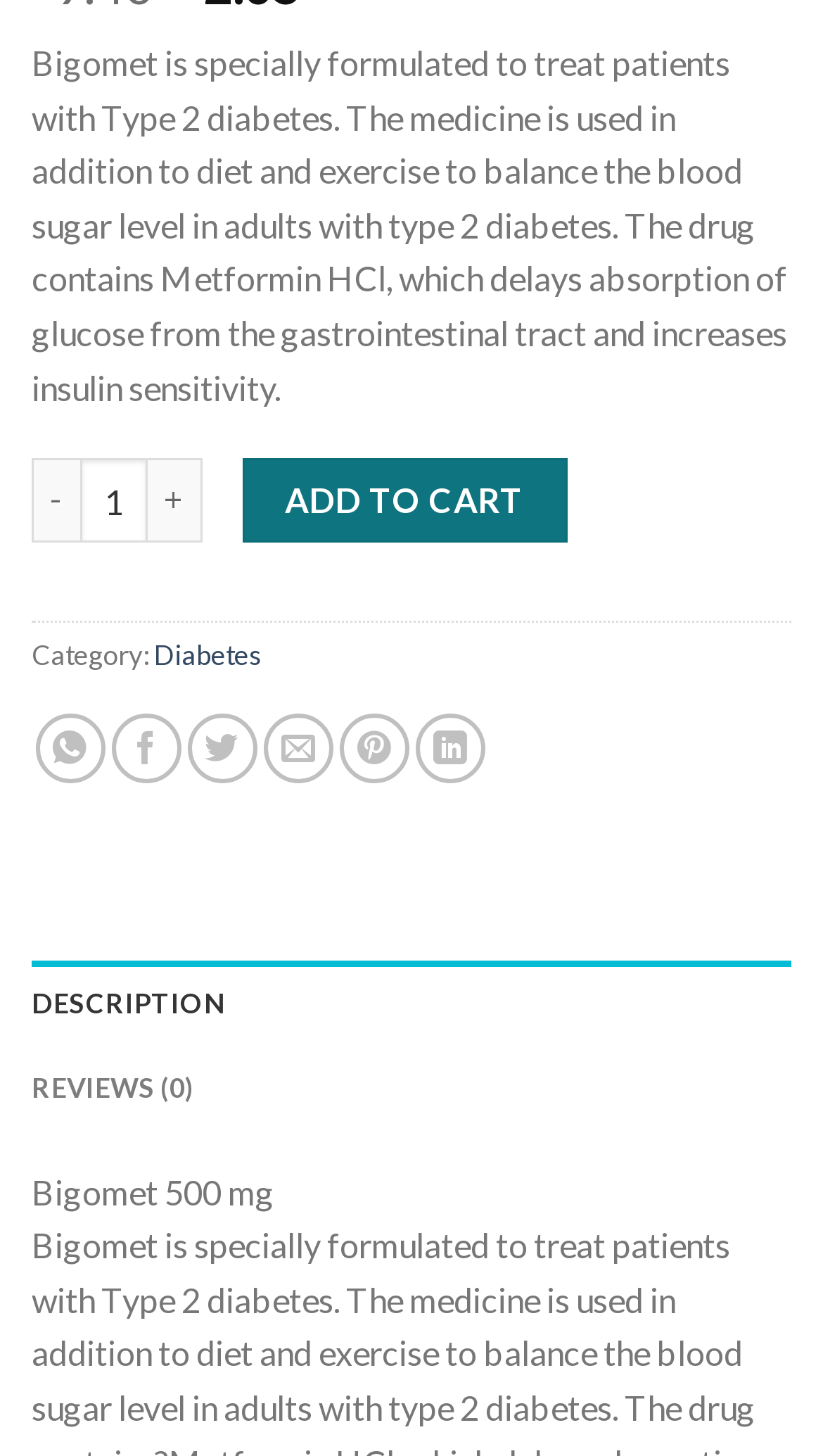Please specify the bounding box coordinates in the format (top-left x, top-left y, bottom-right x, bottom-right y), with all values as floating point numbers between 0 and 1. Identify the bounding box of the UI element described by: Reviews (0)

[0.038, 0.718, 0.962, 0.777]